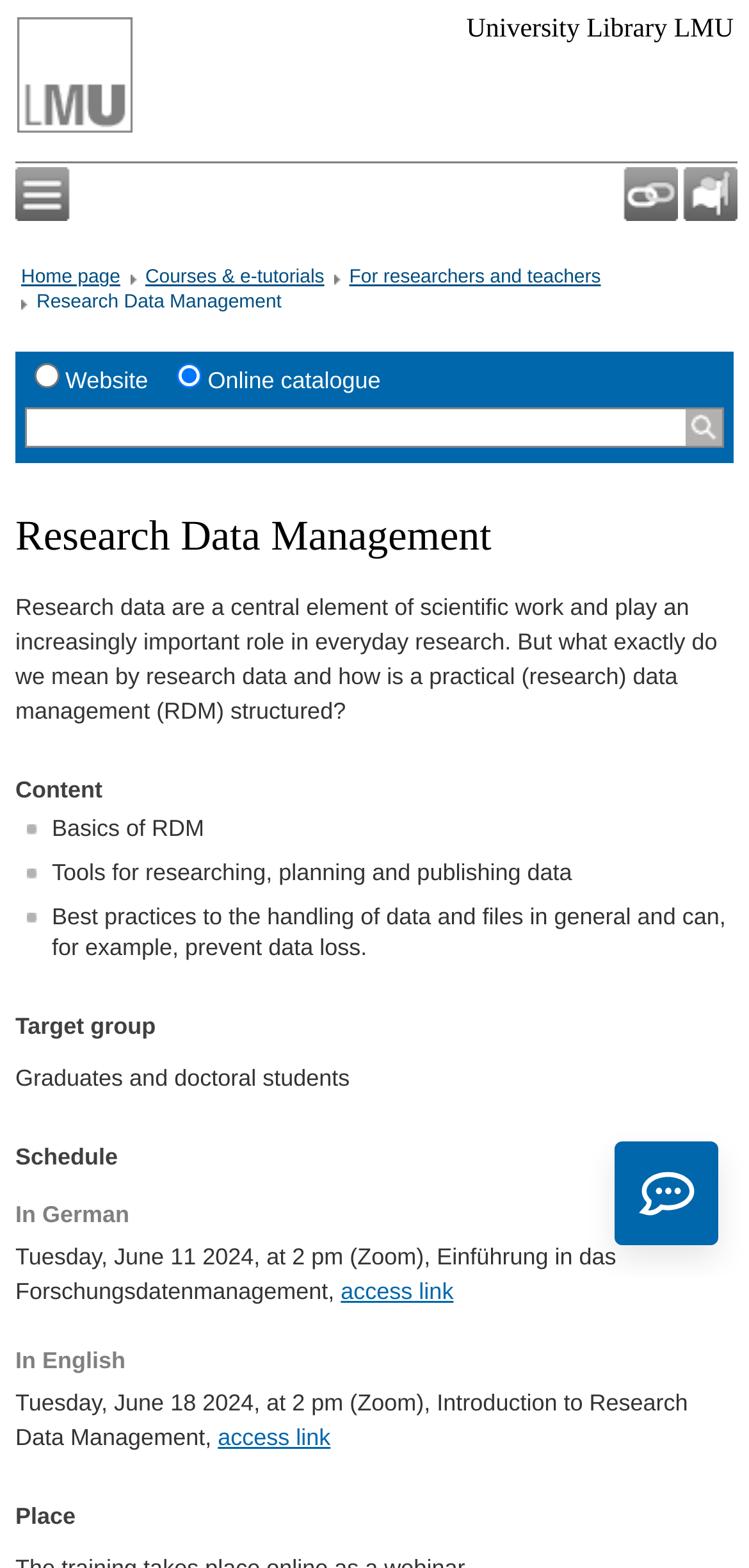Locate and extract the text of the main heading on the webpage.

Research Data Management